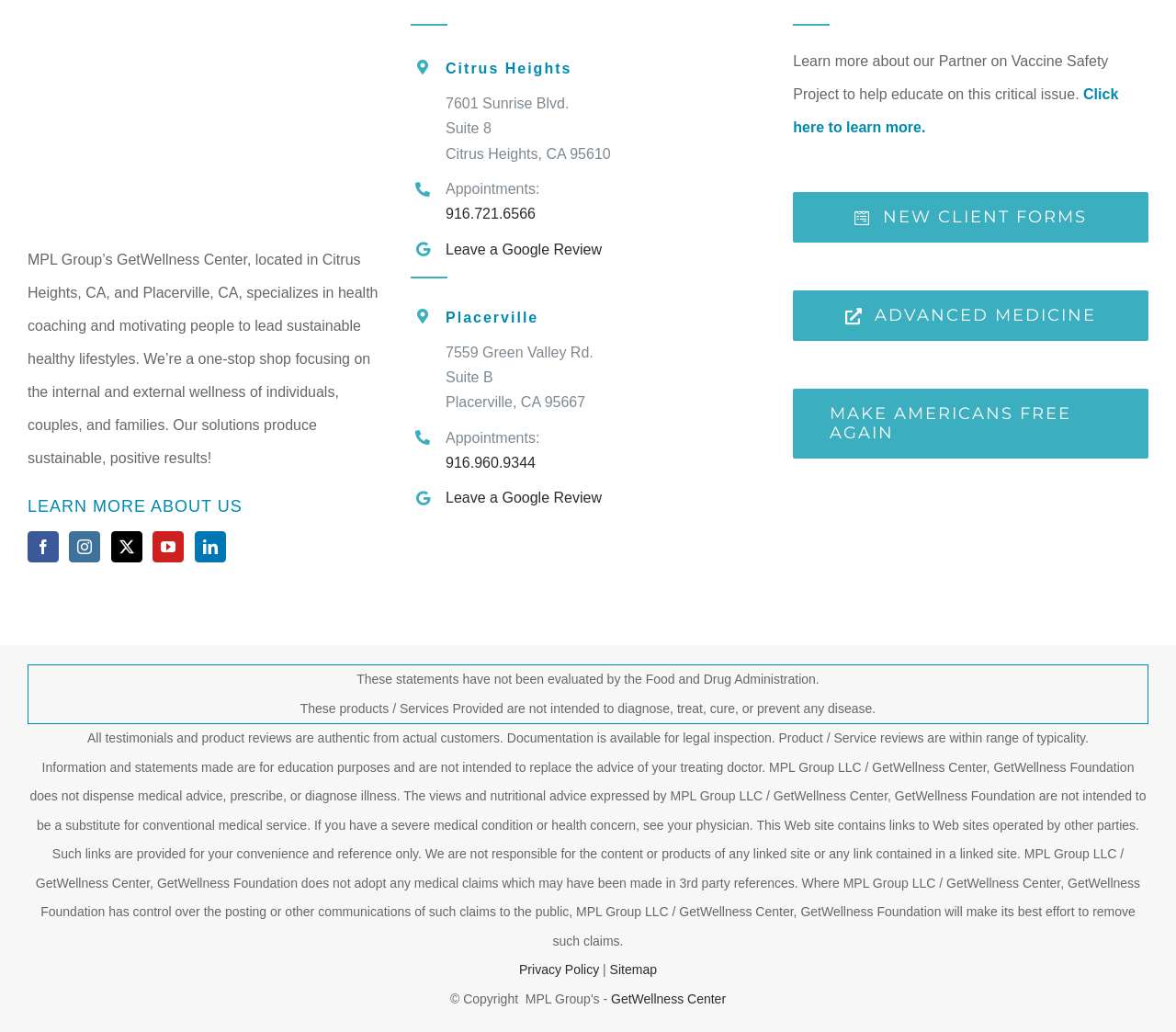What is the name of the wellness center?
Answer the question with a thorough and detailed explanation.

The name of the wellness center can be found in the first paragraph of the webpage, which describes the center's location and services. It is also mentioned in the footer section of the webpage as 'GetWellness Center'.